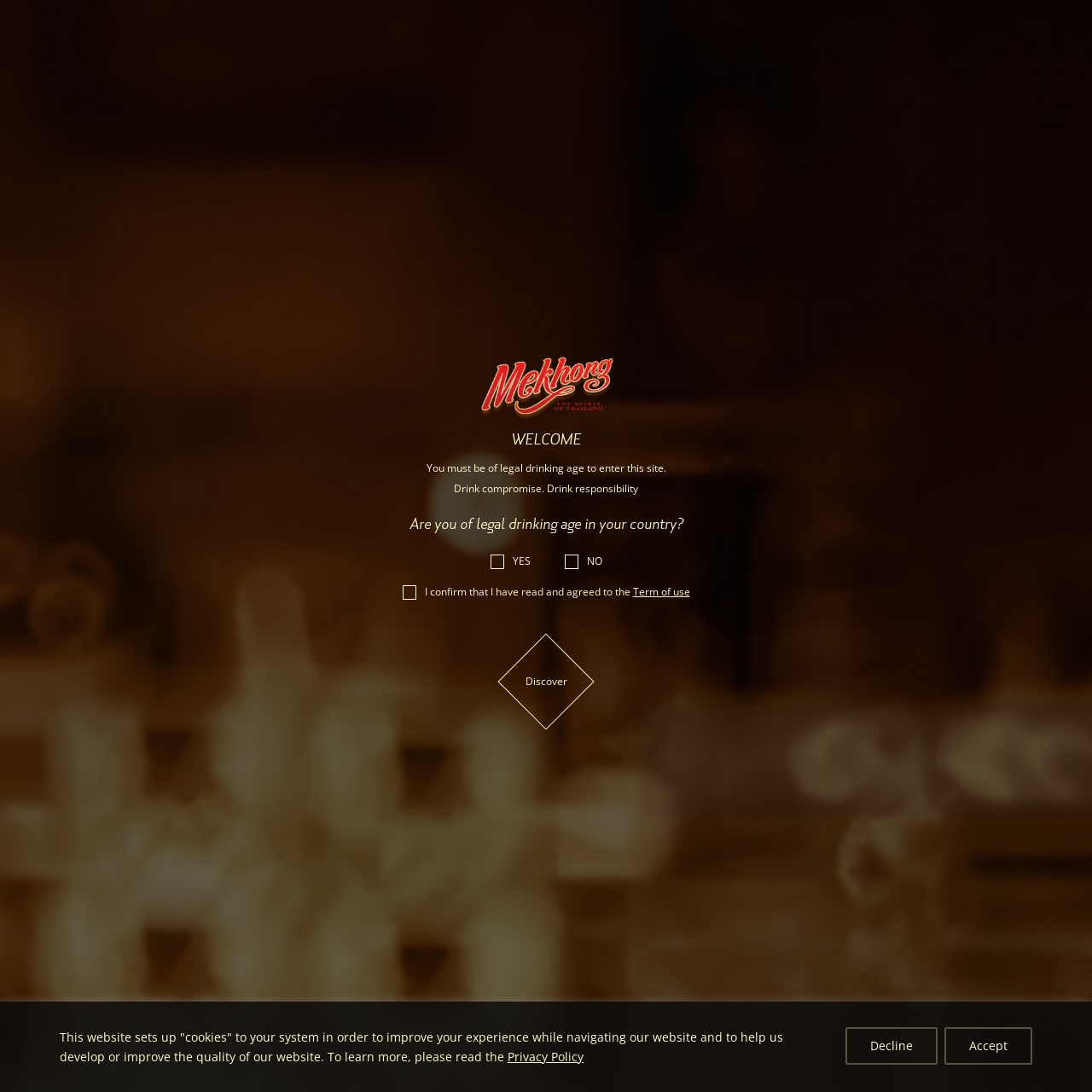What is the age requirement to enter this site?
Please use the image to provide an in-depth answer to the question.

The static text 'You must be of legal drinking age to enter this site.' indicates that the user must be of legal drinking age to access the website.